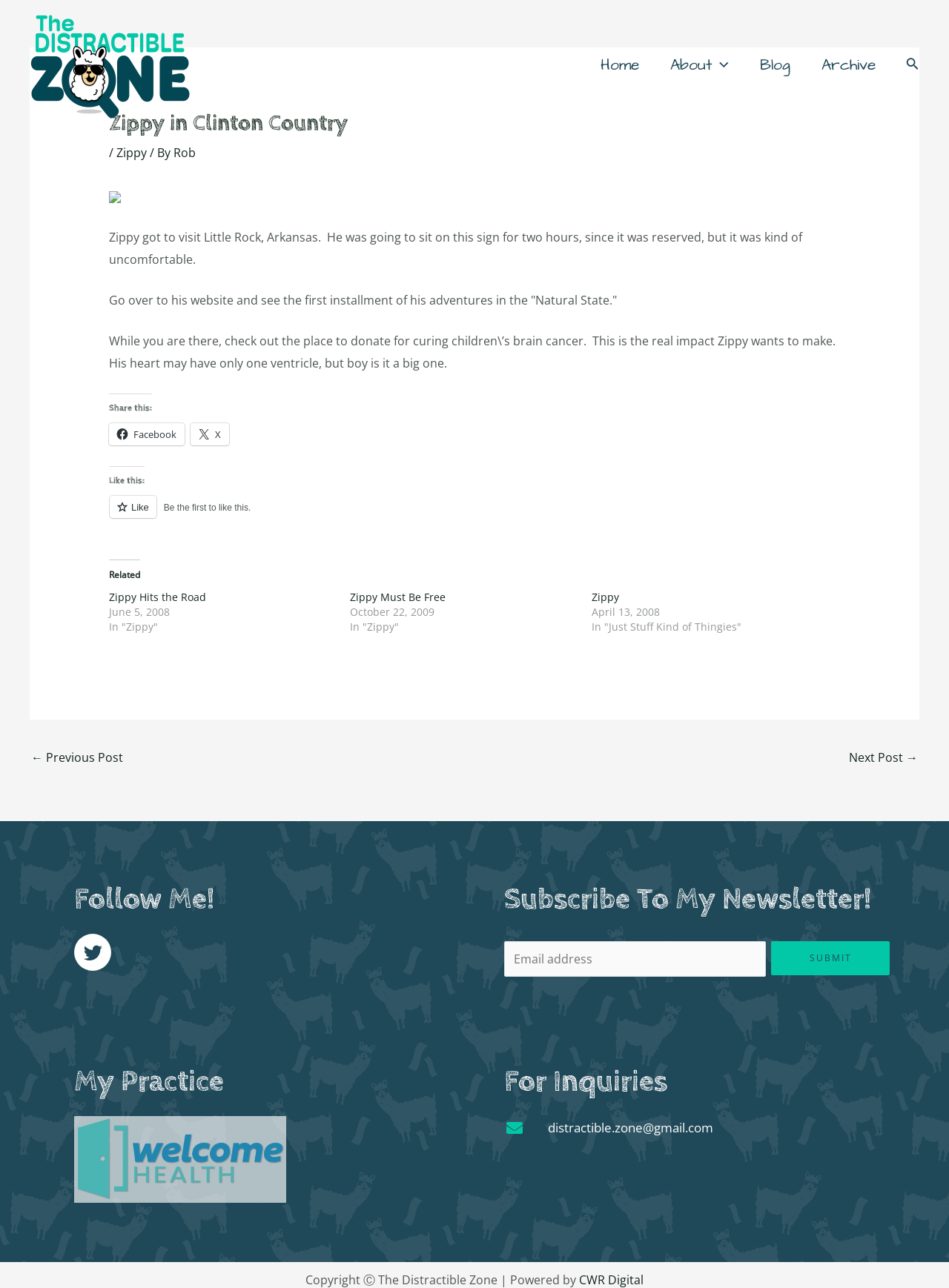Please identify the bounding box coordinates of the element's region that I should click in order to complete the following instruction: "Click the 'SuccessFactors' link". The bounding box coordinates consist of four float numbers between 0 and 1, i.e., [left, top, right, bottom].

None